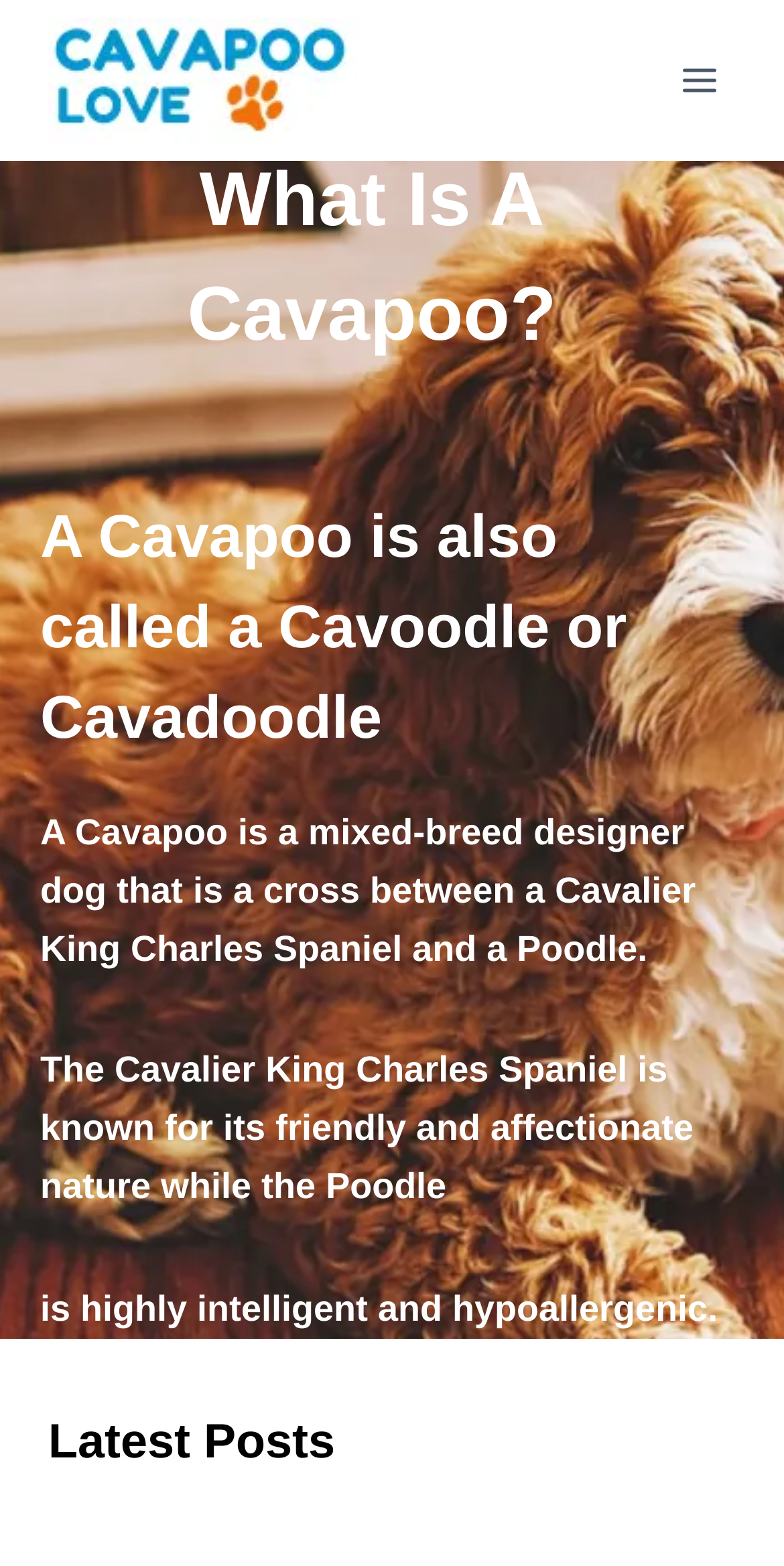What section is below the menu?
Answer with a single word or phrase by referring to the visual content.

Latest Posts